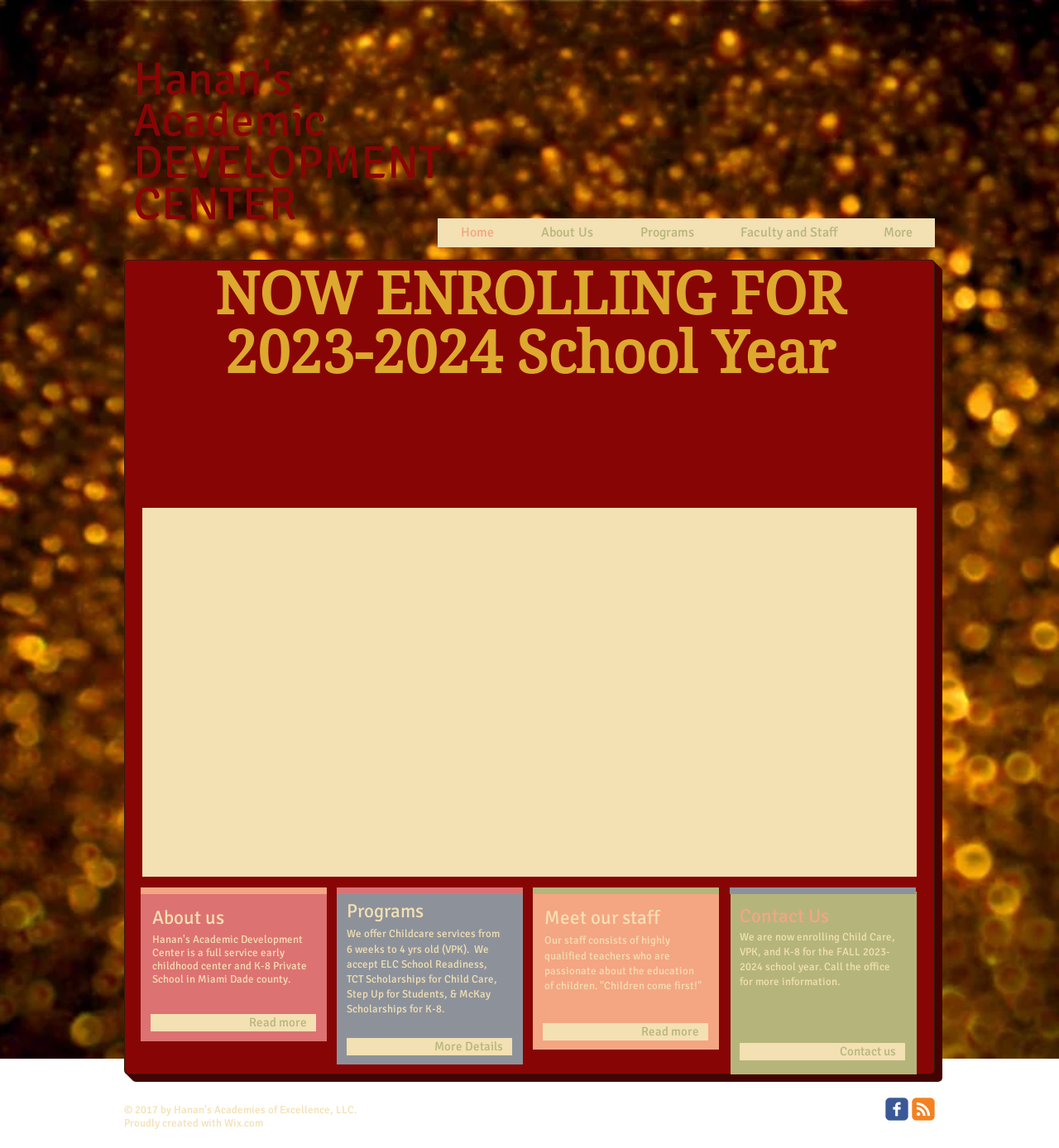Find the bounding box coordinates of the element to click in order to complete the given instruction: "Click on the 'Read more' button about us."

[0.142, 0.884, 0.298, 0.899]